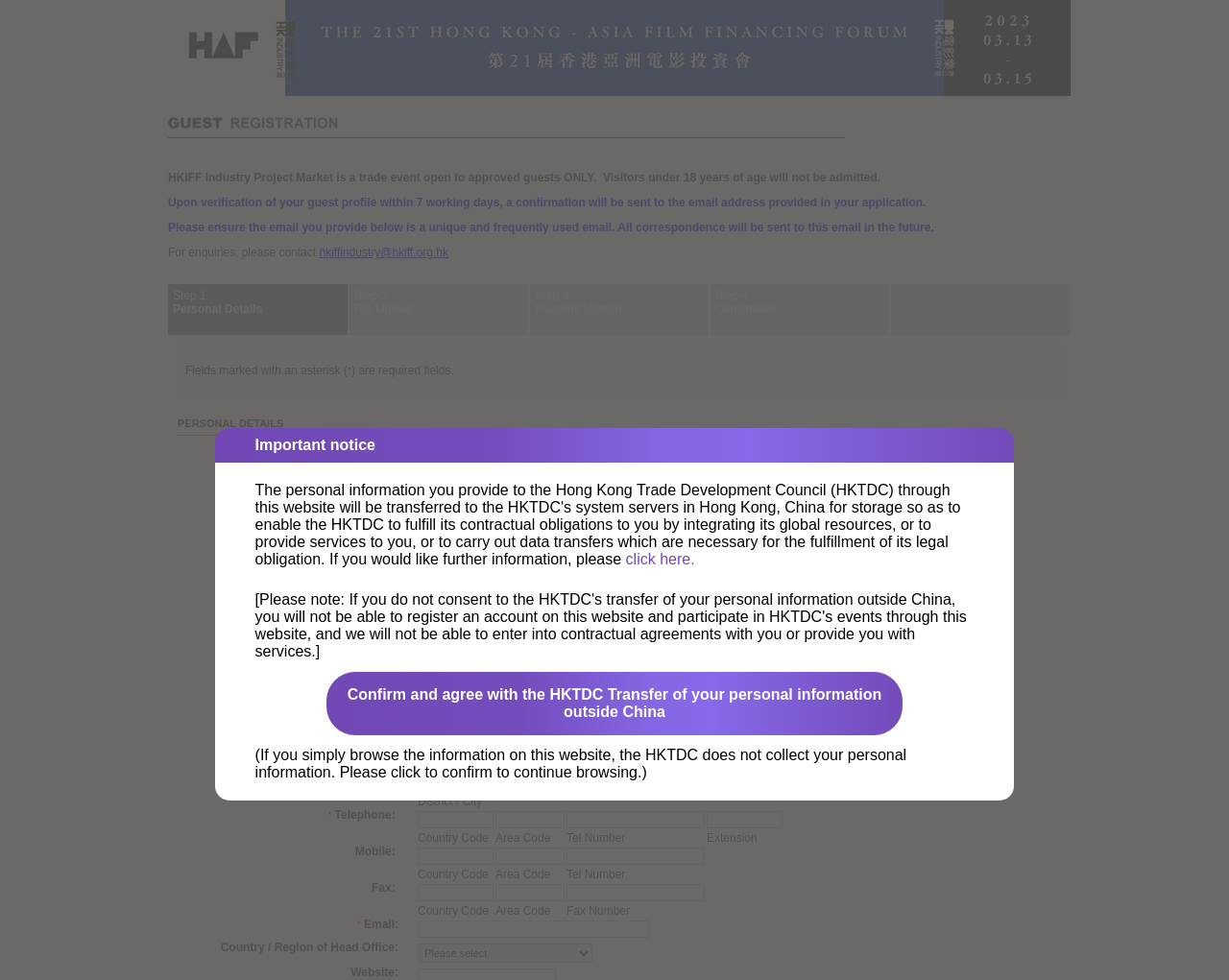What is the title of the section where personal details are required?
Please answer the question as detailed as possible based on the image.

The webpage has a section labeled as 'PERSONAL DETAILS' where personal details such as title, given name, surname, position, and company are required, which indicates that this section is dedicated to collecting personal details.